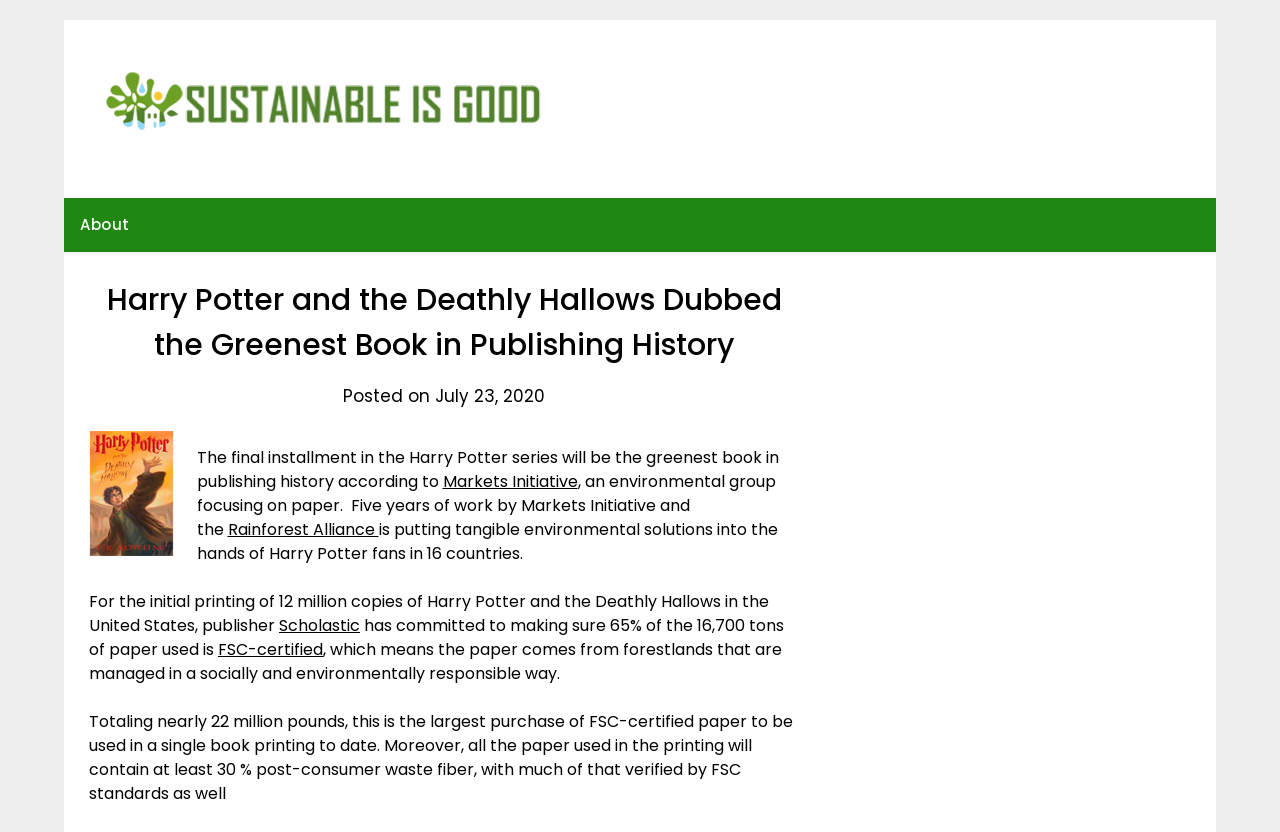Generate the main heading text from the webpage.

Harry Potter and the Deathly Hallows Dubbed the Greenest Book in Publishing History